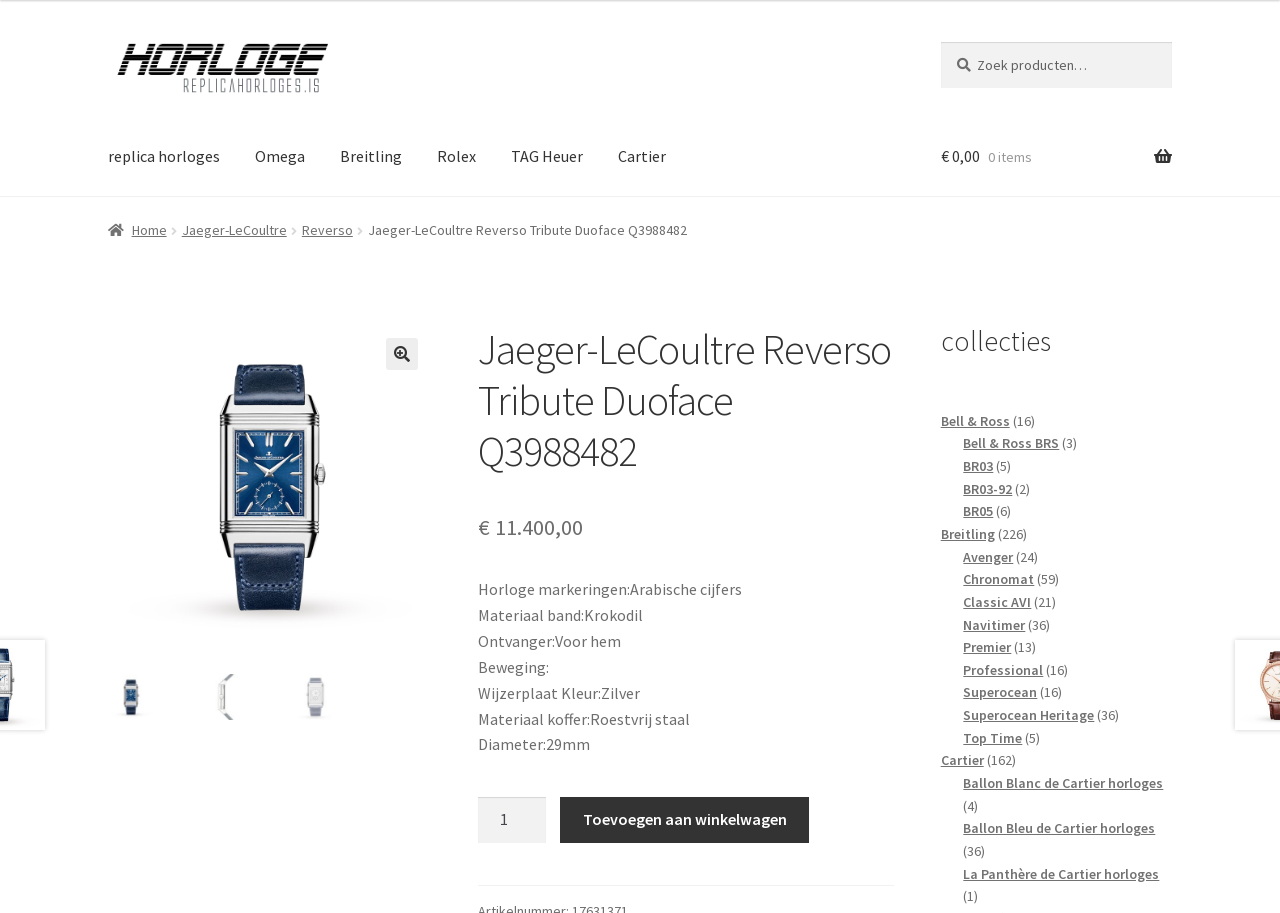Use a single word or phrase to answer the question: 
What is the price of the Jaeger-LeCoultre Reverso Tribute Duoface Q3988482?

€11,400.00